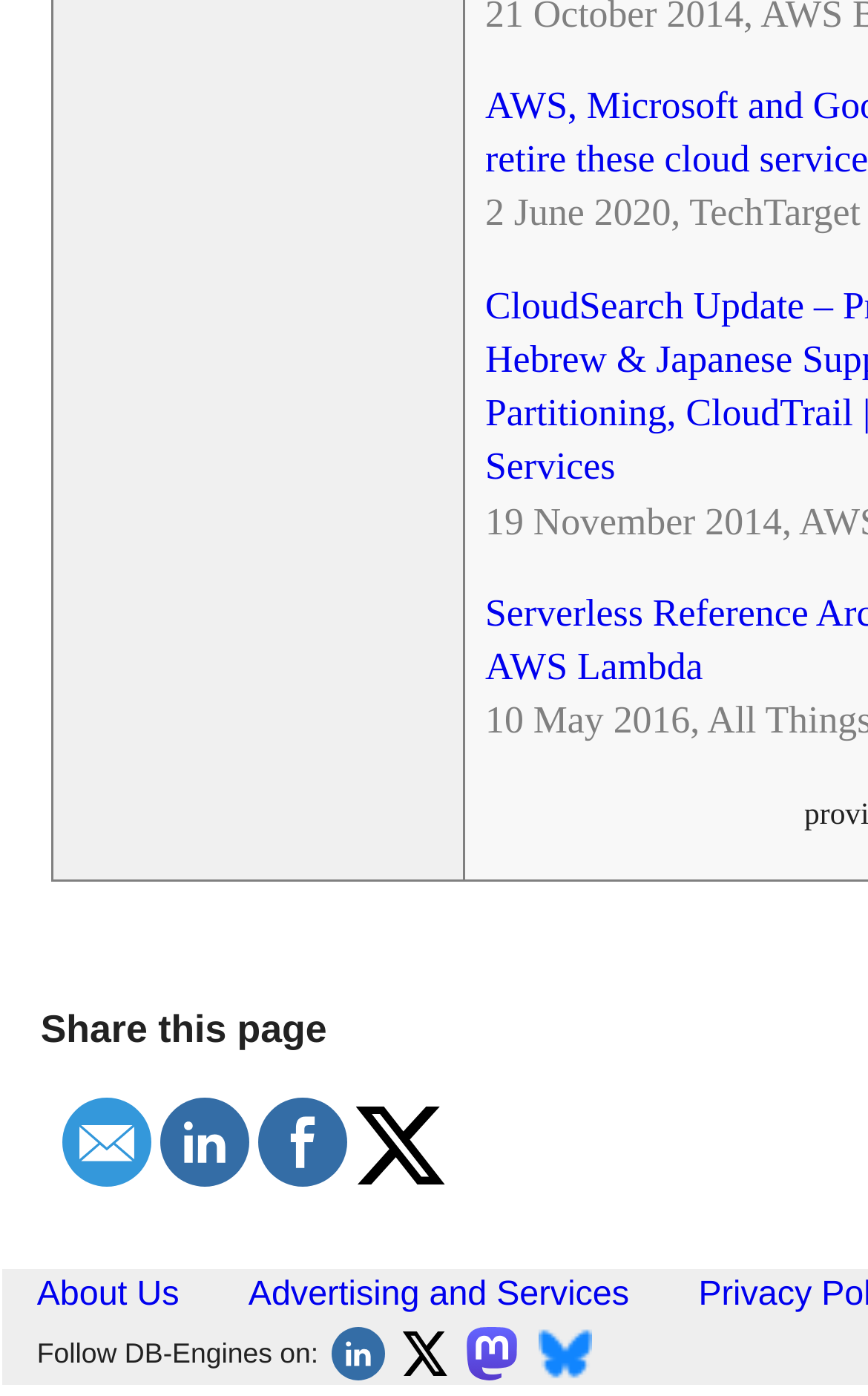What is the date mentioned at the top?
Please provide a single word or phrase as your answer based on the screenshot.

2 June 2020